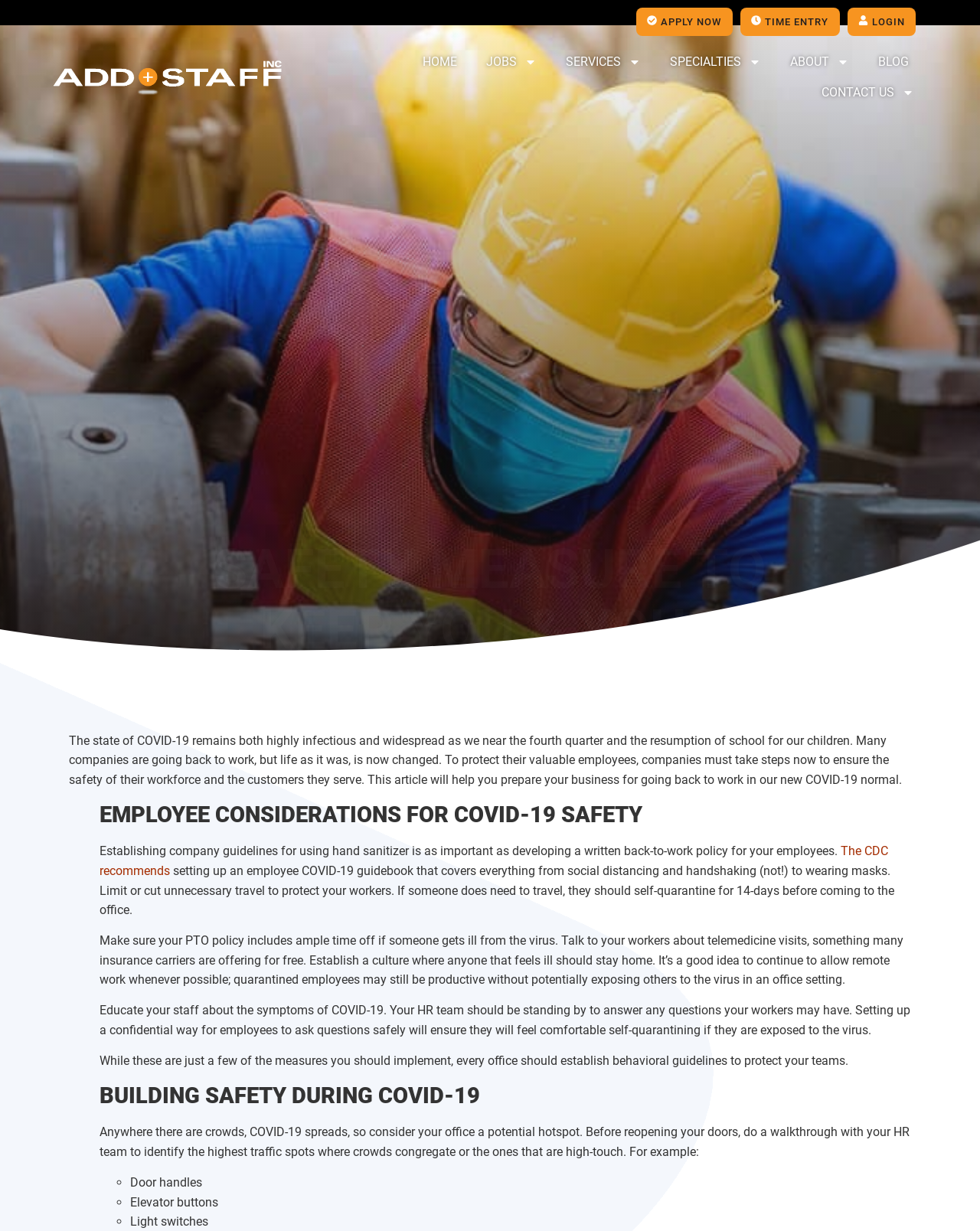Could you determine the bounding box coordinates of the clickable element to complete the instruction: "Click BLOG"? Provide the coordinates as four float numbers between 0 and 1, i.e., [left, top, right, bottom].

[0.887, 0.038, 0.937, 0.063]